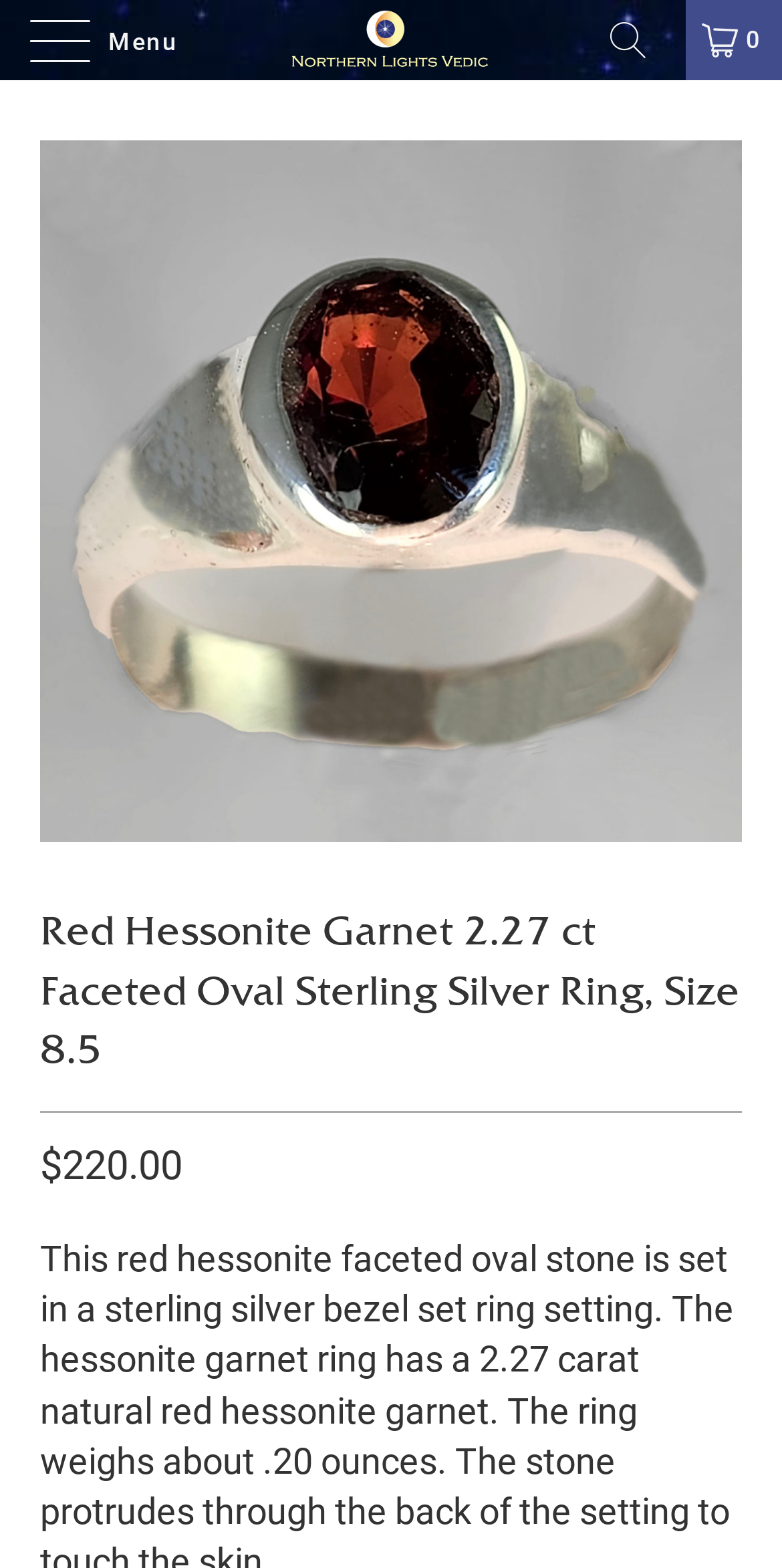What is the shape of the gemstone?
Answer the question with a single word or phrase, referring to the image.

Faceted oval